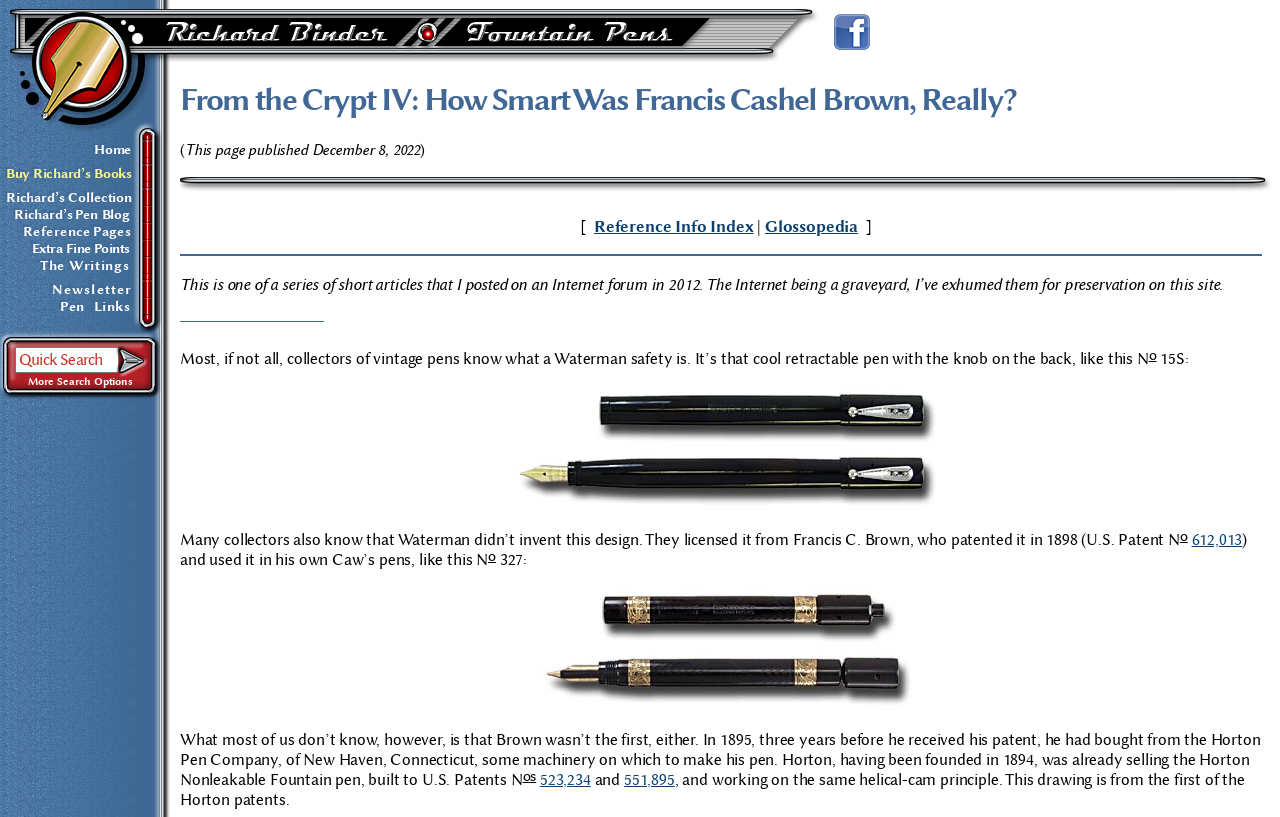Highlight the bounding box coordinates of the region I should click on to meet the following instruction: "Go to the Home page.".

[0.073, 0.17, 0.103, 0.195]